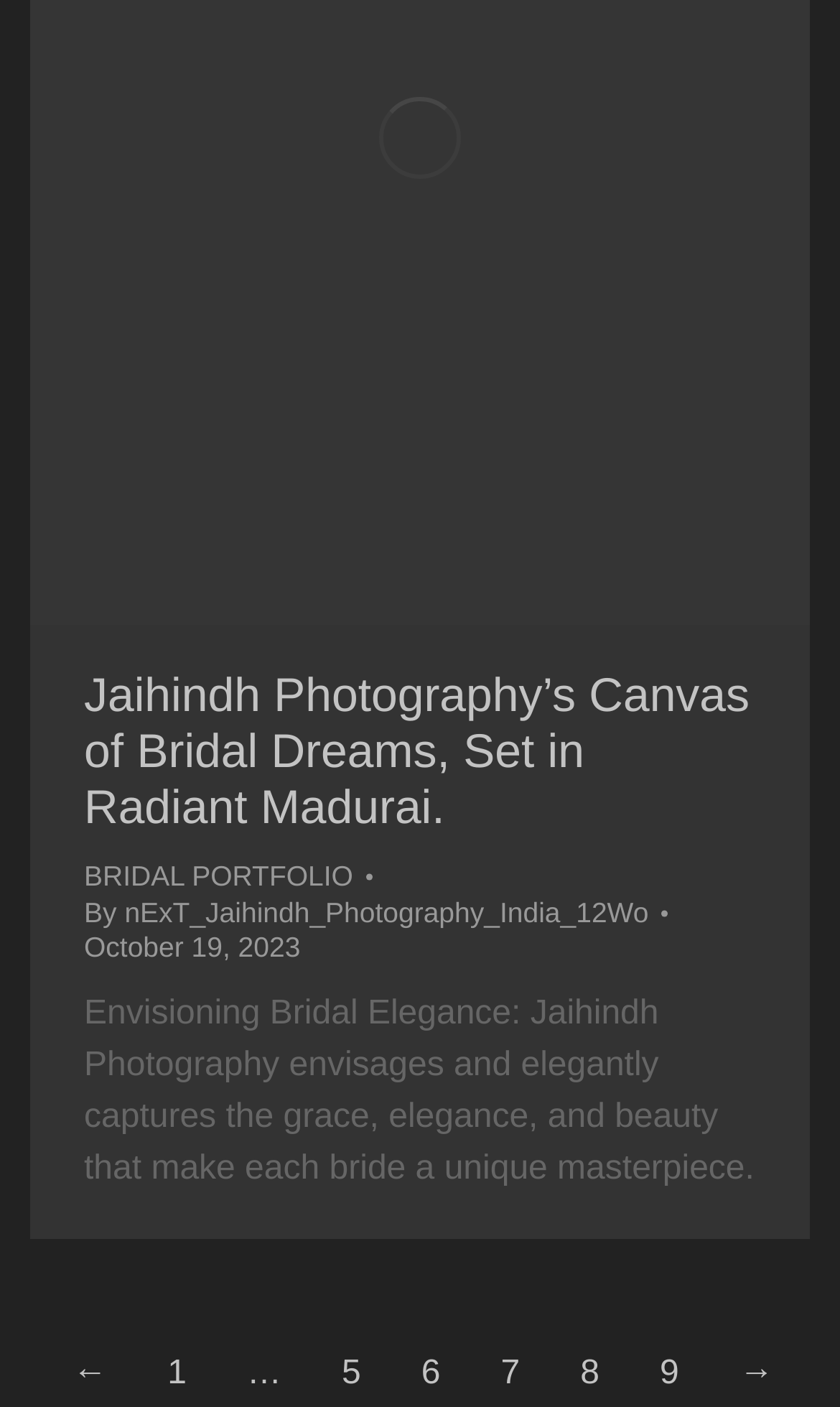Give the bounding box coordinates for the element described as: "By nExT_Jaihindh_Photography_India_12Wo".

[0.1, 0.636, 0.795, 0.662]